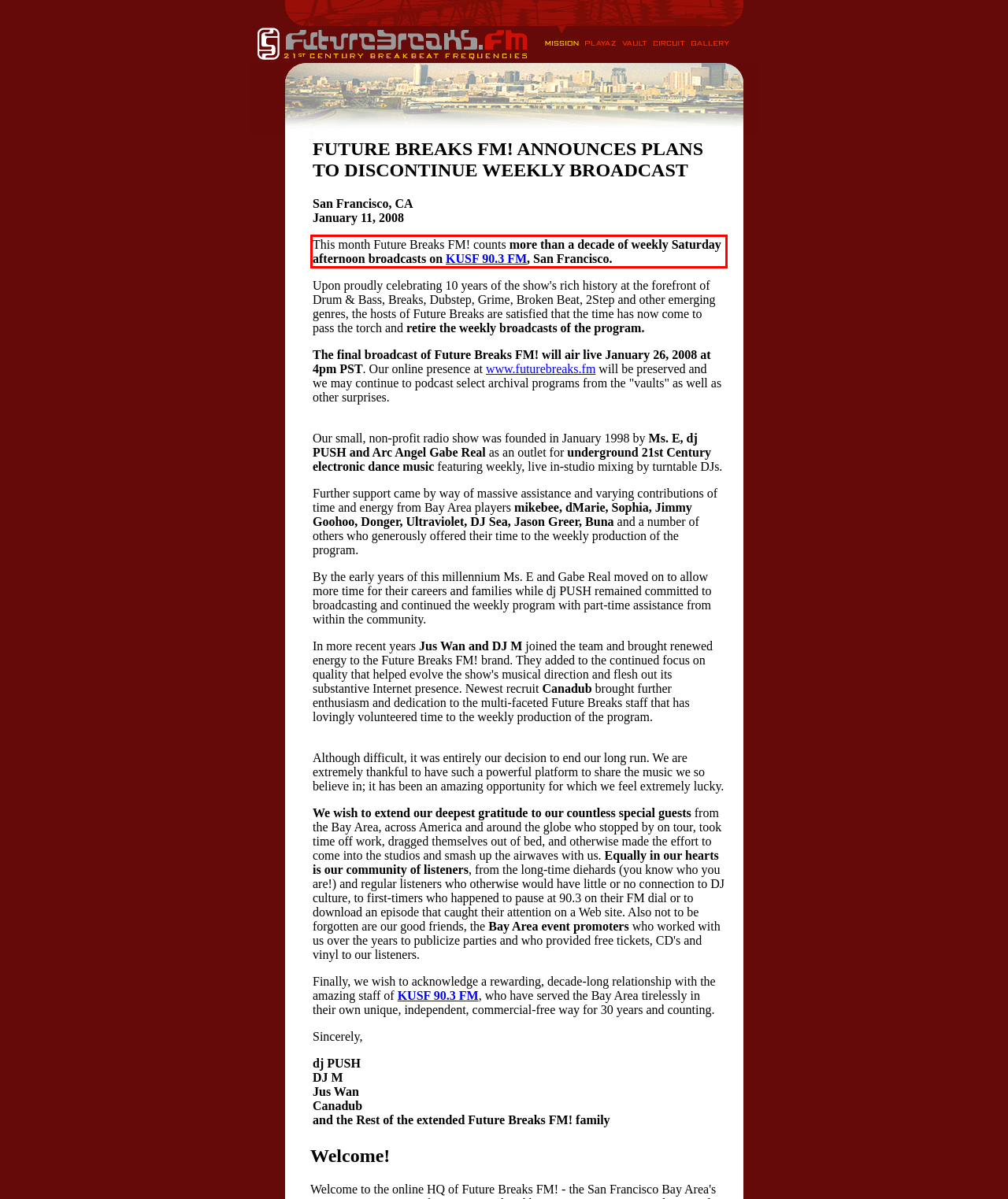Analyze the screenshot of a webpage where a red rectangle is bounding a UI element. Extract and generate the text content within this red bounding box.

This month Future Breaks FM! counts more than a decade of weekly Saturday afternoon broadcasts on KUSF 90.3 FM, San Francisco.